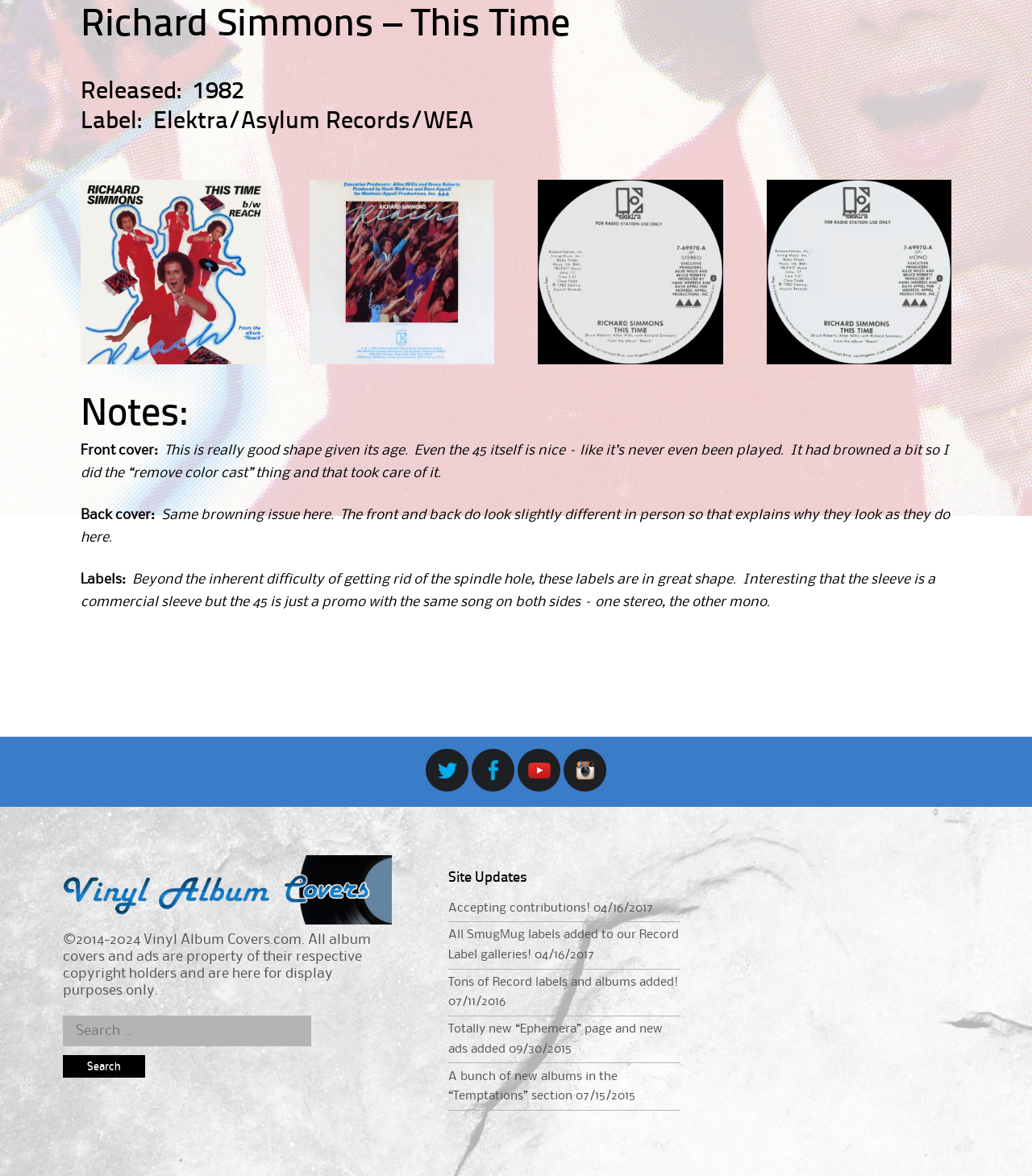Identify the bounding box coordinates for the UI element that matches this description: "parent_node: Search for: value="Search"".

[0.061, 0.897, 0.141, 0.917]